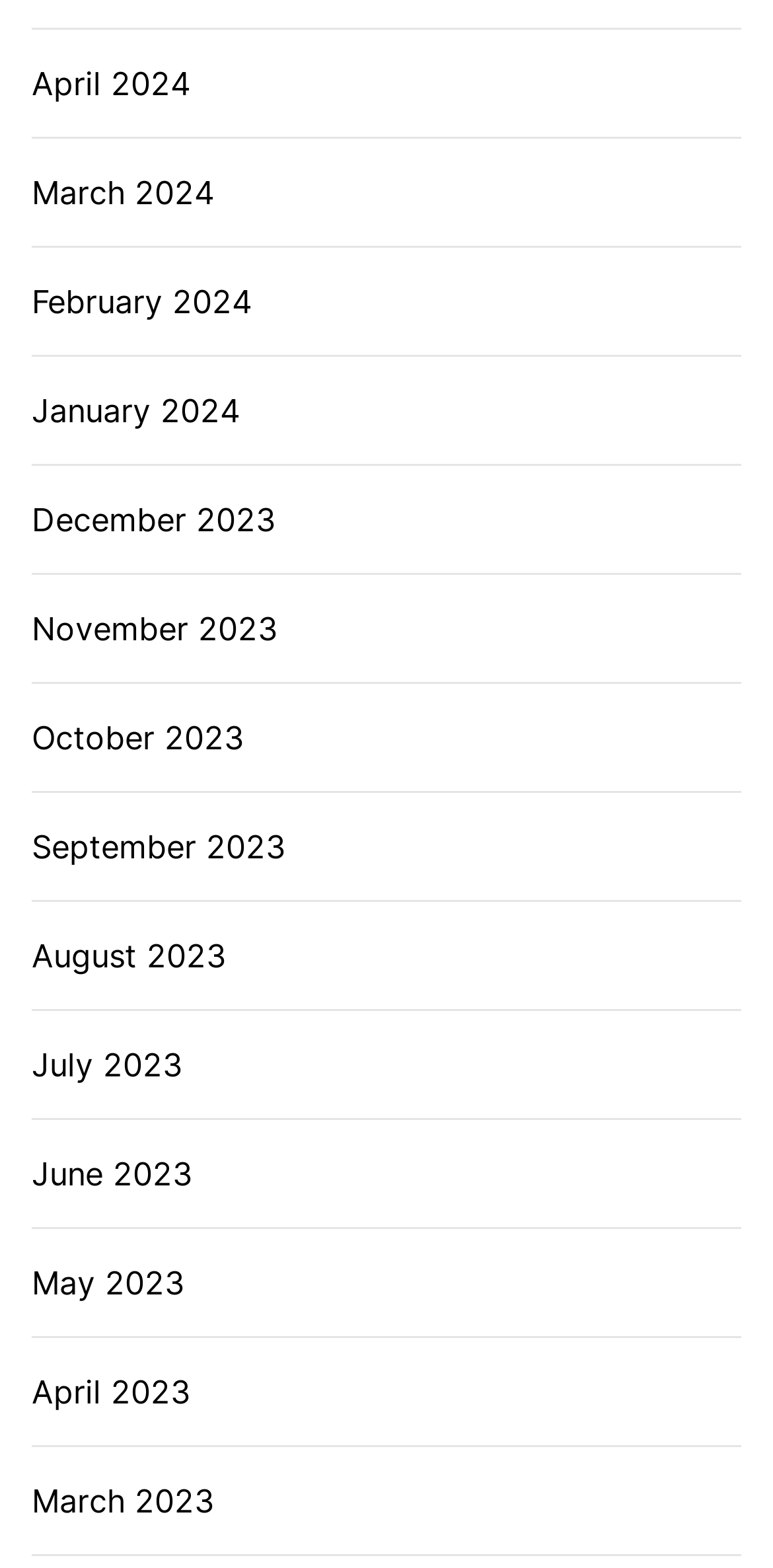What is the latest month listed?
Please answer the question as detailed as possible based on the image.

By examining the list of links, I can see that the latest month listed is April 2024, which is the 1st link from the top.